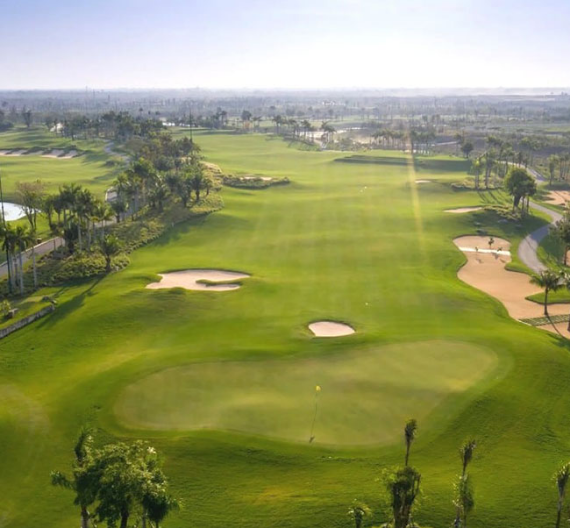Describe all elements and aspects of the image.

The image showcases a stunning aerial view of a meticulously manicured golf course, capturing the lush green landscape under a bright, sunlit sky. The expanse of vibrant grass is punctuated by strategically placed sand bunkers and soft rolling hills that create a natural flow across the course. A flag on the green hints at an inviting putting surface, further emphasizing the allure of this golfing paradise. In the background, clusters of palm trees add a tropical touch, enhancing the serene atmosphere. The overall composition underscores the essence of luxurious golf vacations, inviting enthusiasts to experience exceptional golfing moments in an idyllic setting.